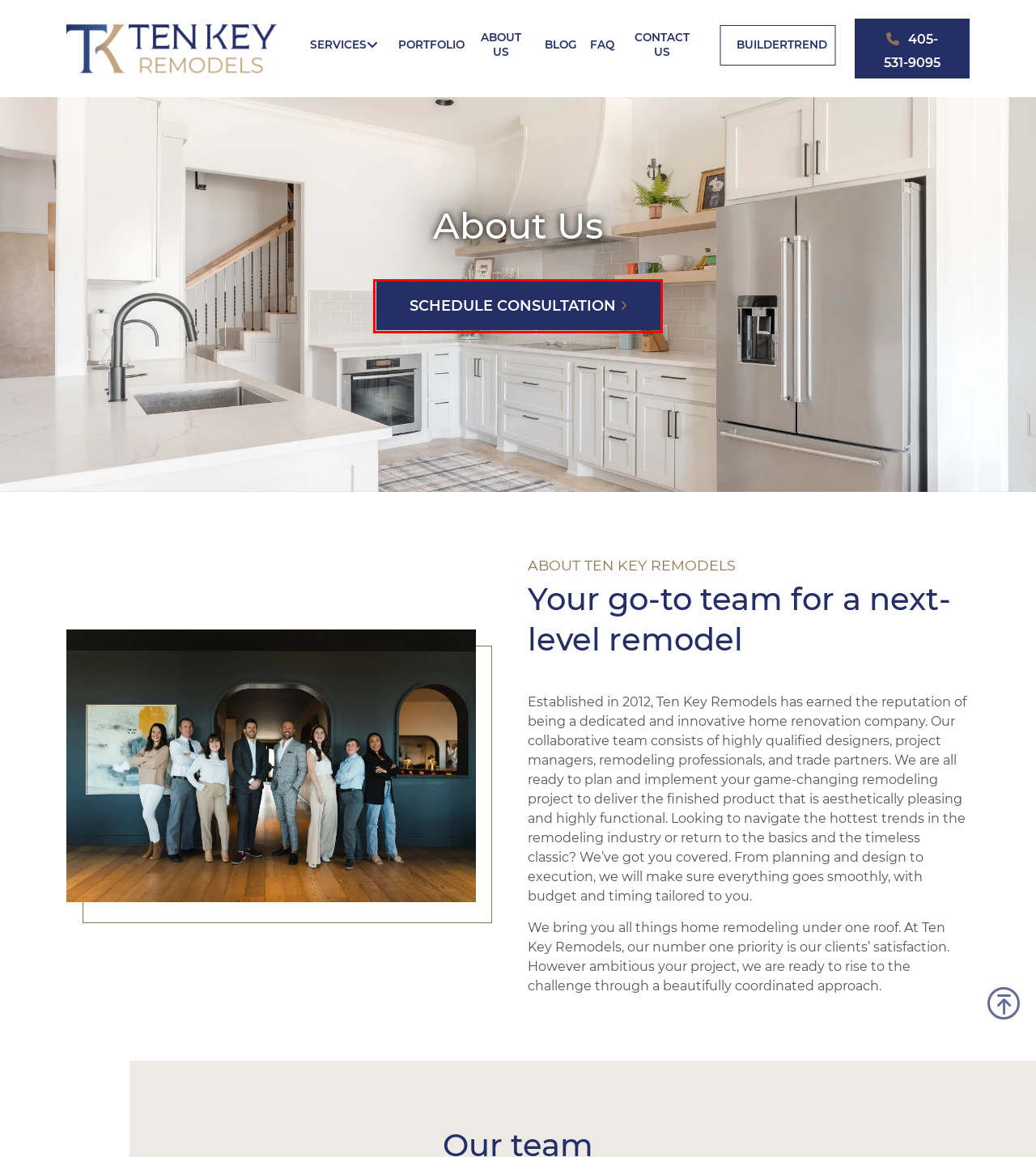Look at the given screenshot of a webpage with a red rectangle bounding box around a UI element. Pick the description that best matches the new webpage after clicking the element highlighted. The descriptions are:
A. Blog - Ten Key Remodels
B. Reliable Home Addition Contractors Near Me in Edmond and OKC
C. Contact Us | Ten Key Remodels
D. Top-Notch Custom Cabinets & Millwork Near Me in OKC | Ten Key
E. Portfolio - Ten Key Remodels
F. Top-Notch Bathroom Remodels Near Me in OKC | Ten Key Remodels
G. Top Commercial Remodeling Near Me in Edmond & Across OKC
H. First-Rate Kitchen Remodels Near Me in OKC | Ten Key Remodels

C